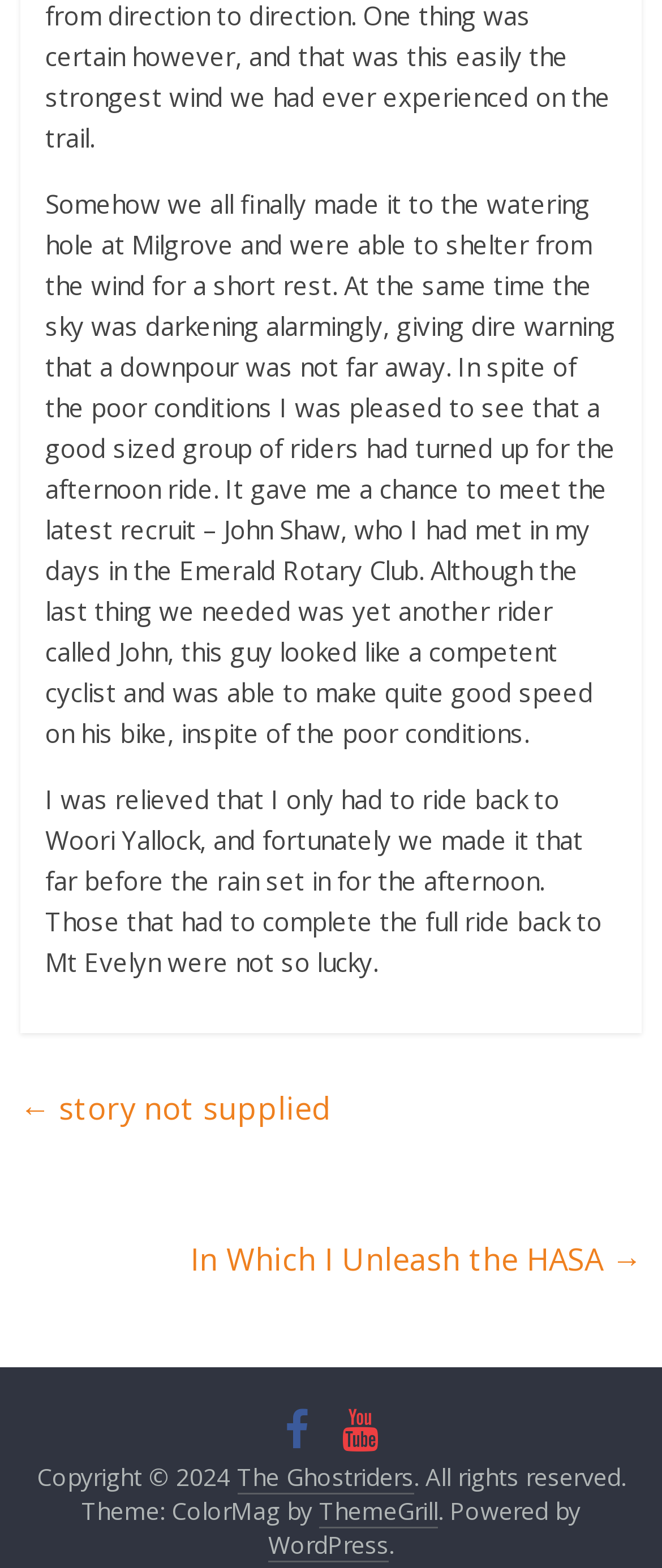Give a concise answer using one word or a phrase to the following question:
How many riders turned up for the afternoon ride?

A good sized group